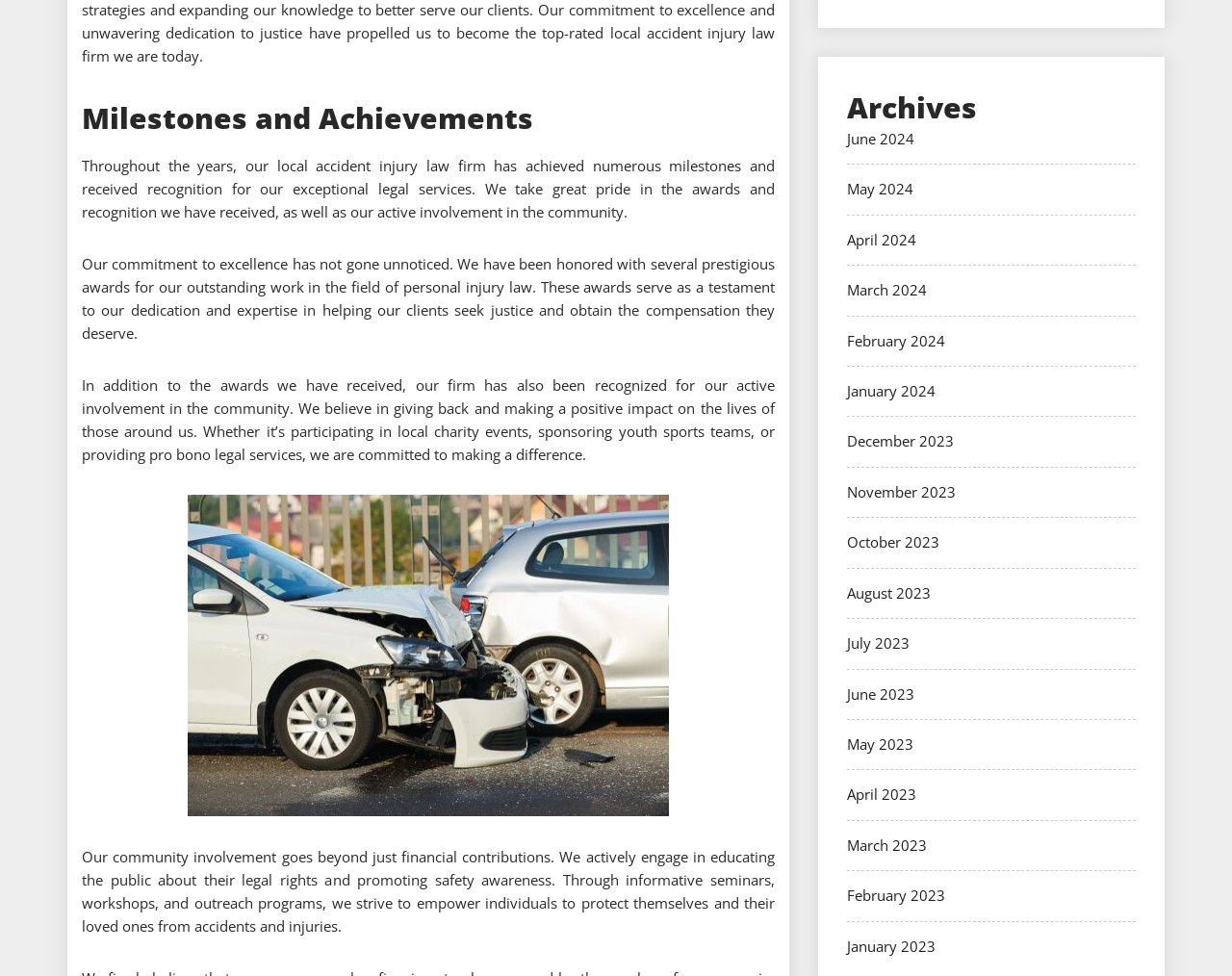Could you indicate the bounding box coordinates of the region to click in order to complete this instruction: "Learn about milestones and achievements".

[0.066, 0.099, 0.629, 0.143]